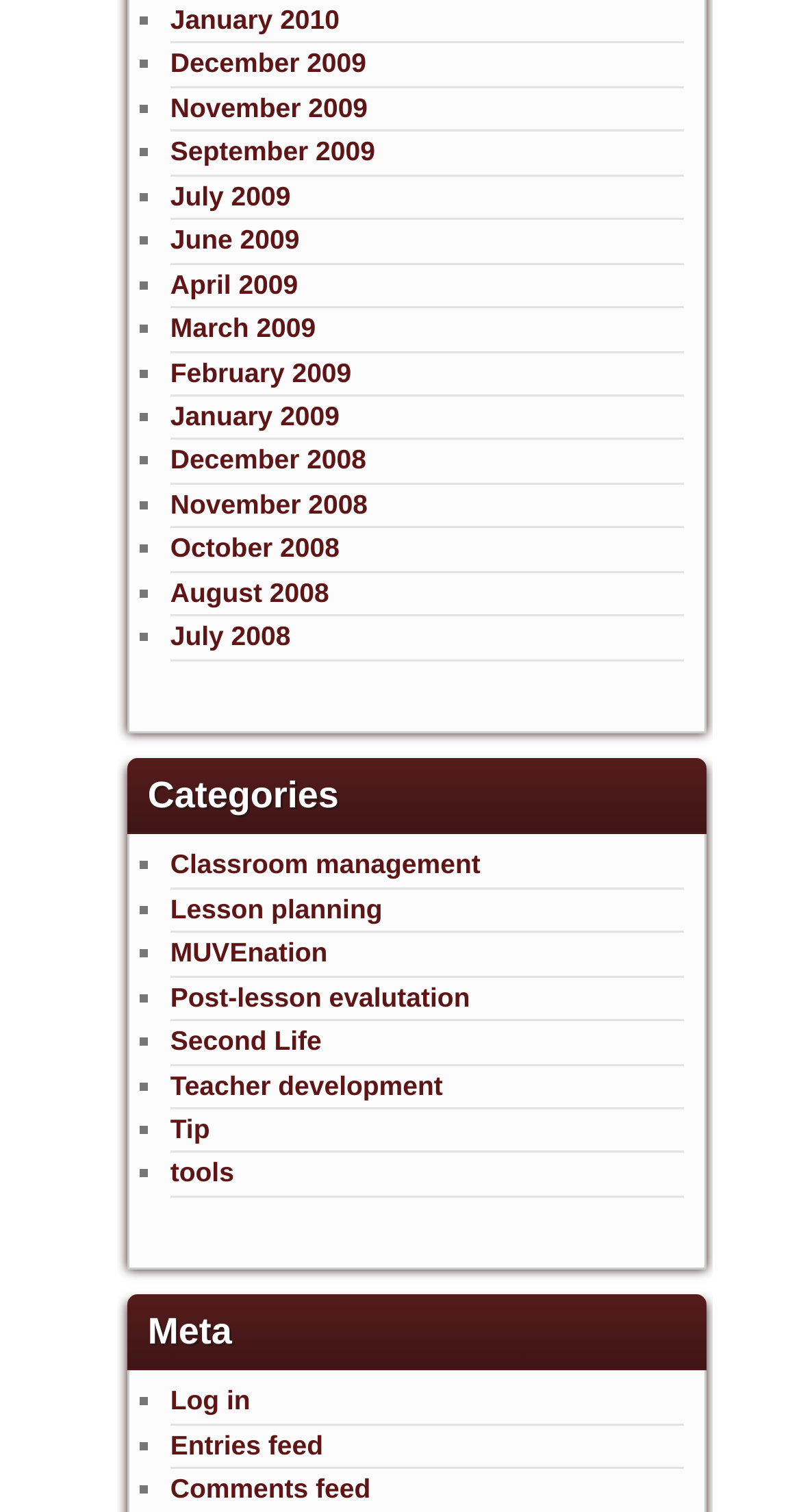What is the purpose of the 'Log in' link?
Can you offer a detailed and complete answer to this question?

The 'Log in' link is located under the 'Meta' heading, which suggests that it is related to user authentication. Therefore, the purpose of the 'Log in' link is to allow users to log in to the website.